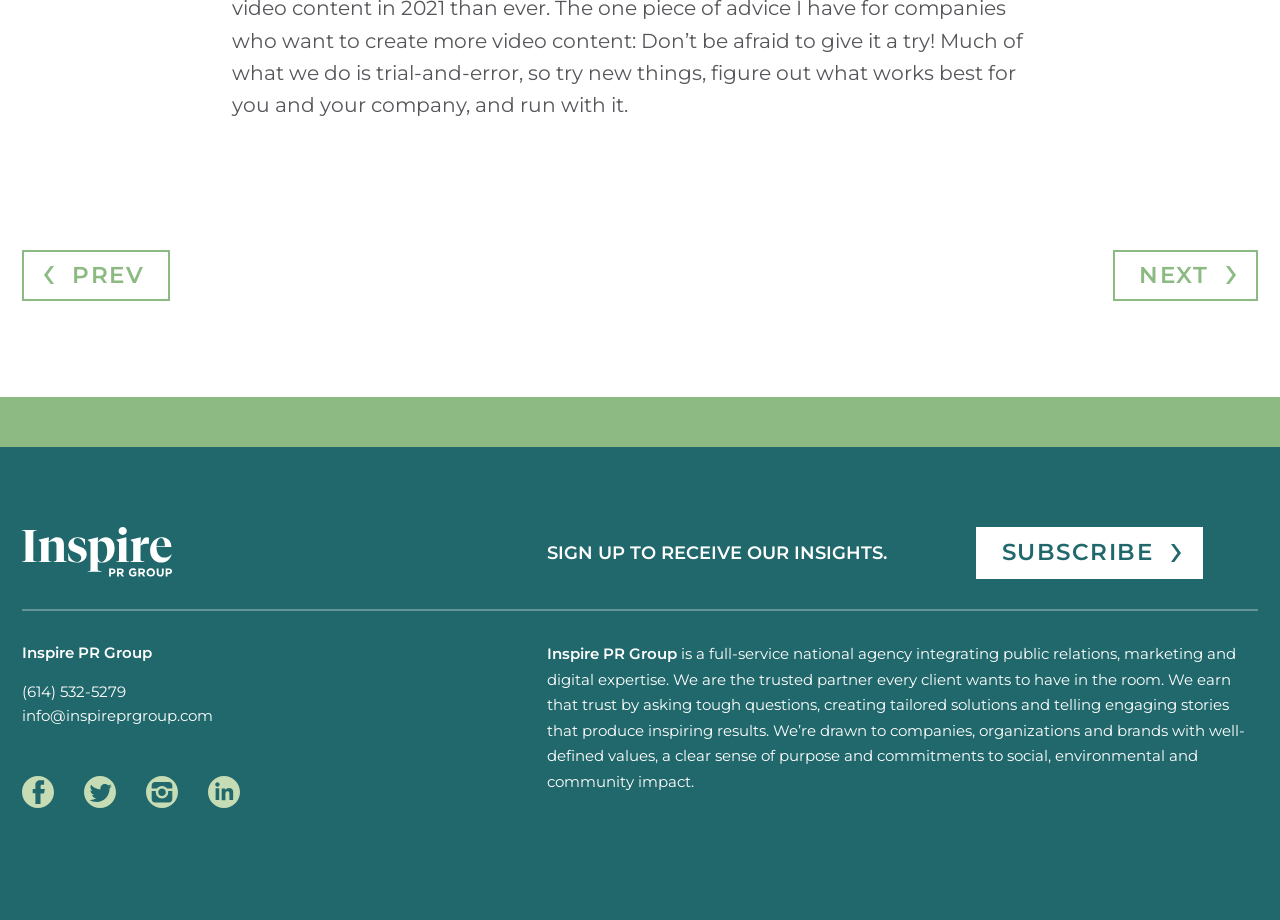Identify the bounding box coordinates of the element to click to follow this instruction: 'Visit Inspire PR Group's Facebook page'. Ensure the coordinates are four float values between 0 and 1, provided as [left, top, right, bottom].

[0.017, 0.849, 0.054, 0.869]